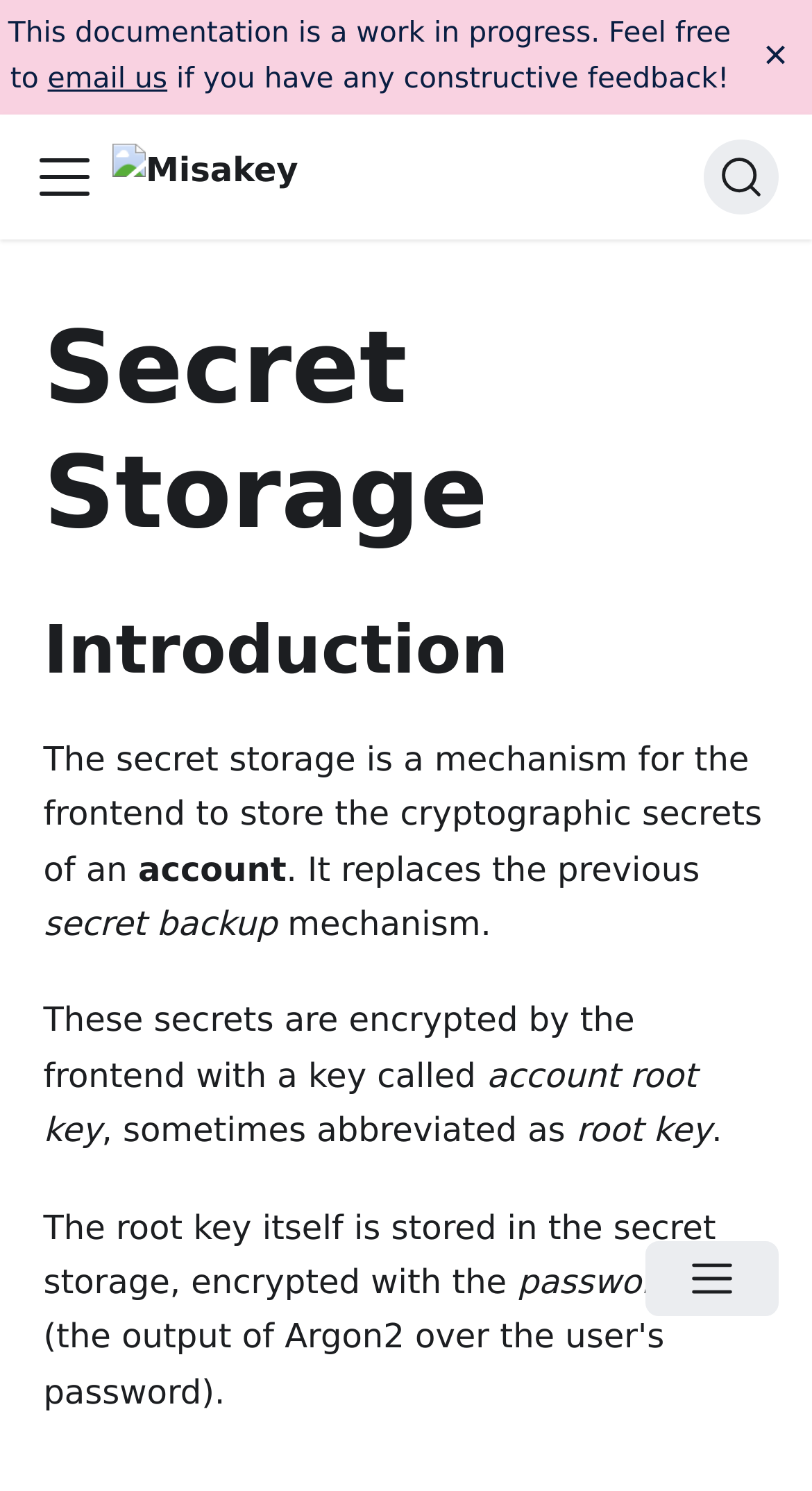Generate a comprehensive description of the contents of the webpage.

The webpage is titled "Secret Storage | Misakey documentation" and appears to be a documentation page for a technical topic. At the top, there is a notification that the documentation is a work in progress and invites users to provide constructive feedback via email. 

On the top-right corner, there is a "Close" button. Below it, there is a navigation bar toggle button with a "Menu" icon. To its right, there is a "Misakey" link with a corresponding icon. Further to the right, there is a "Search" button with a magnifying glass icon.

The main content of the page is divided into sections. The first section has a heading "Secret Storage" and a subheading "Introduction". The introduction text explains that the secret storage is a mechanism for the frontend to store cryptographic secrets of an account. It replaces the previous secret backup mechanism.

The text continues to explain that these secrets are encrypted by the frontend with a key called the account root key. The root key itself is stored in the secret storage, encrypted with the password hash. There are no images in the main content section, but there are several links and buttons throughout the page.